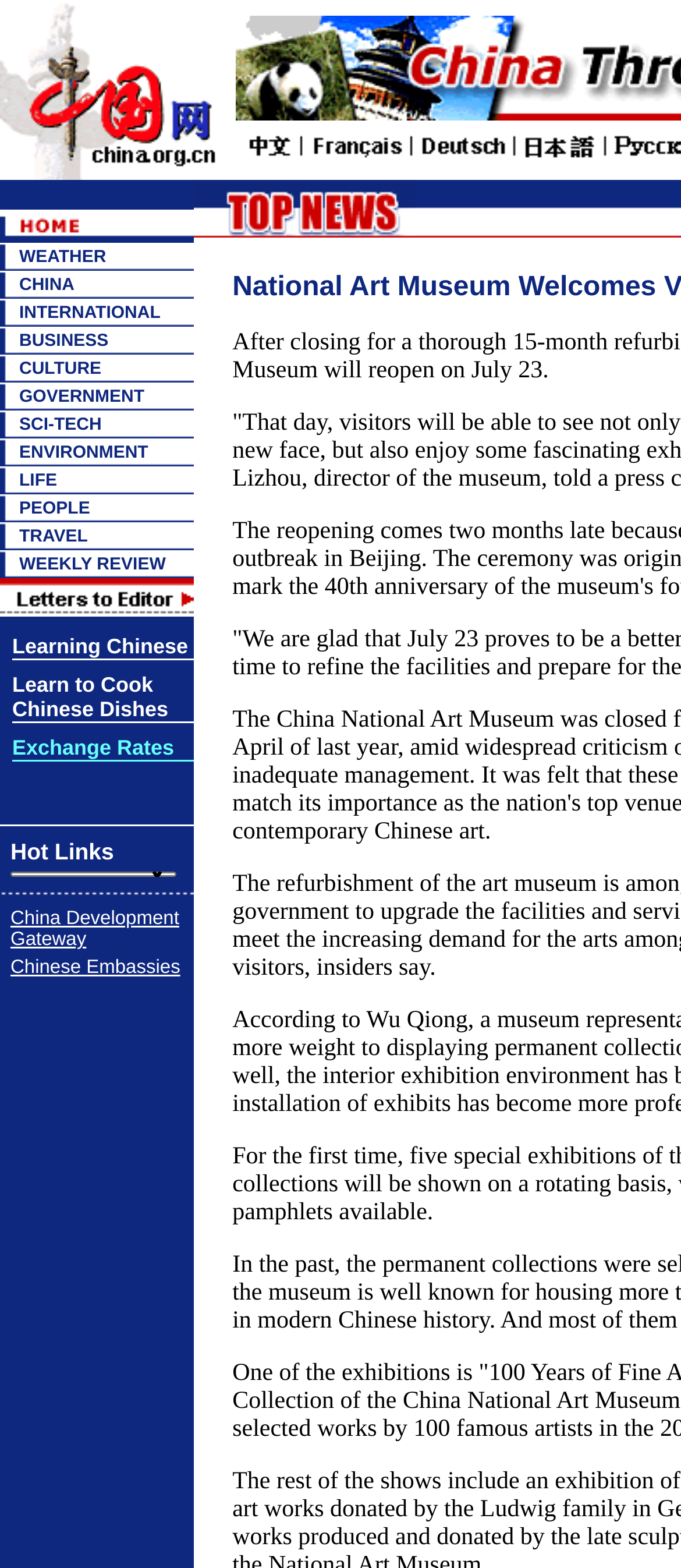Provide a one-word or short-phrase answer to the question:
Is there a link to 'LIFE' in the webpage?

Yes